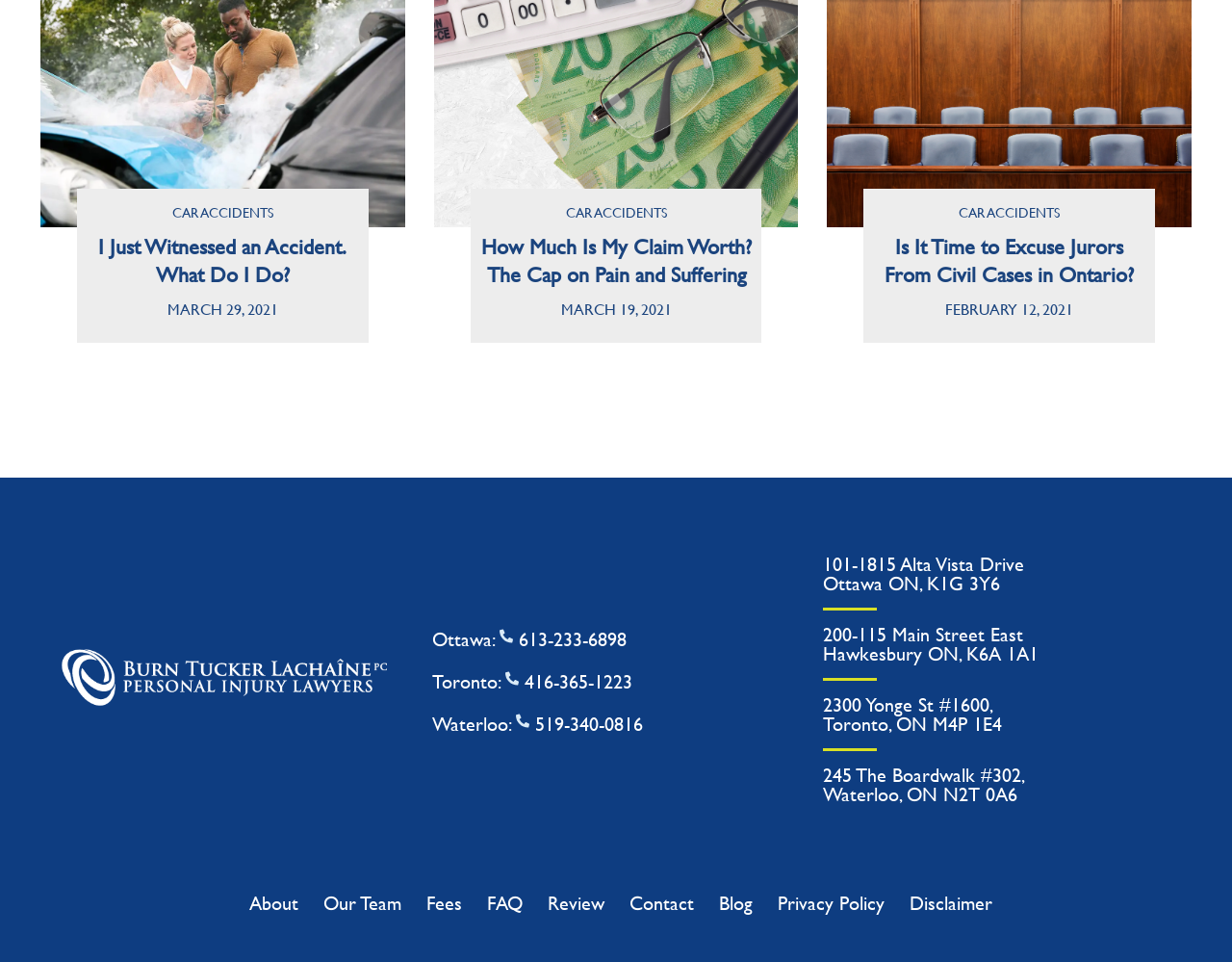How many links are there in the footer section? Refer to the image and provide a one-word or short phrase answer.

9